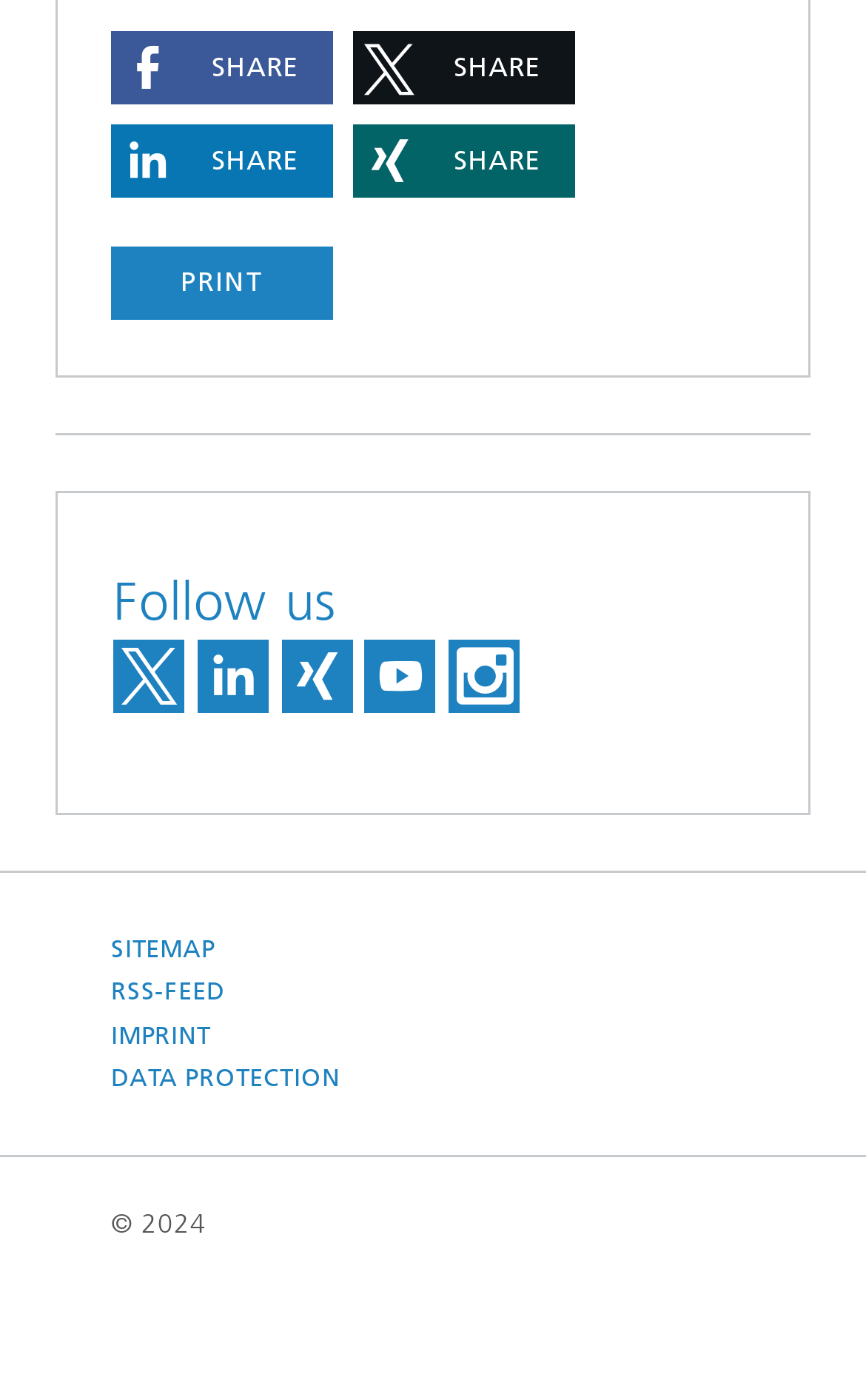Specify the bounding box coordinates of the element's region that should be clicked to achieve the following instruction: "Share on Facebook". The bounding box coordinates consist of four float numbers between 0 and 1, in the format [left, top, right, bottom].

[0.128, 0.022, 0.385, 0.075]